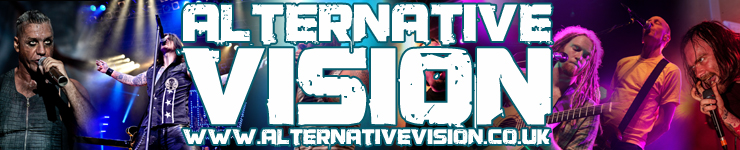What is the background of the banner?
Based on the image, please offer an in-depth response to the question.

The background of the banner is composed of live music performance snapshots, which are images of various artists passionately engaged on stage, as described in the caption.